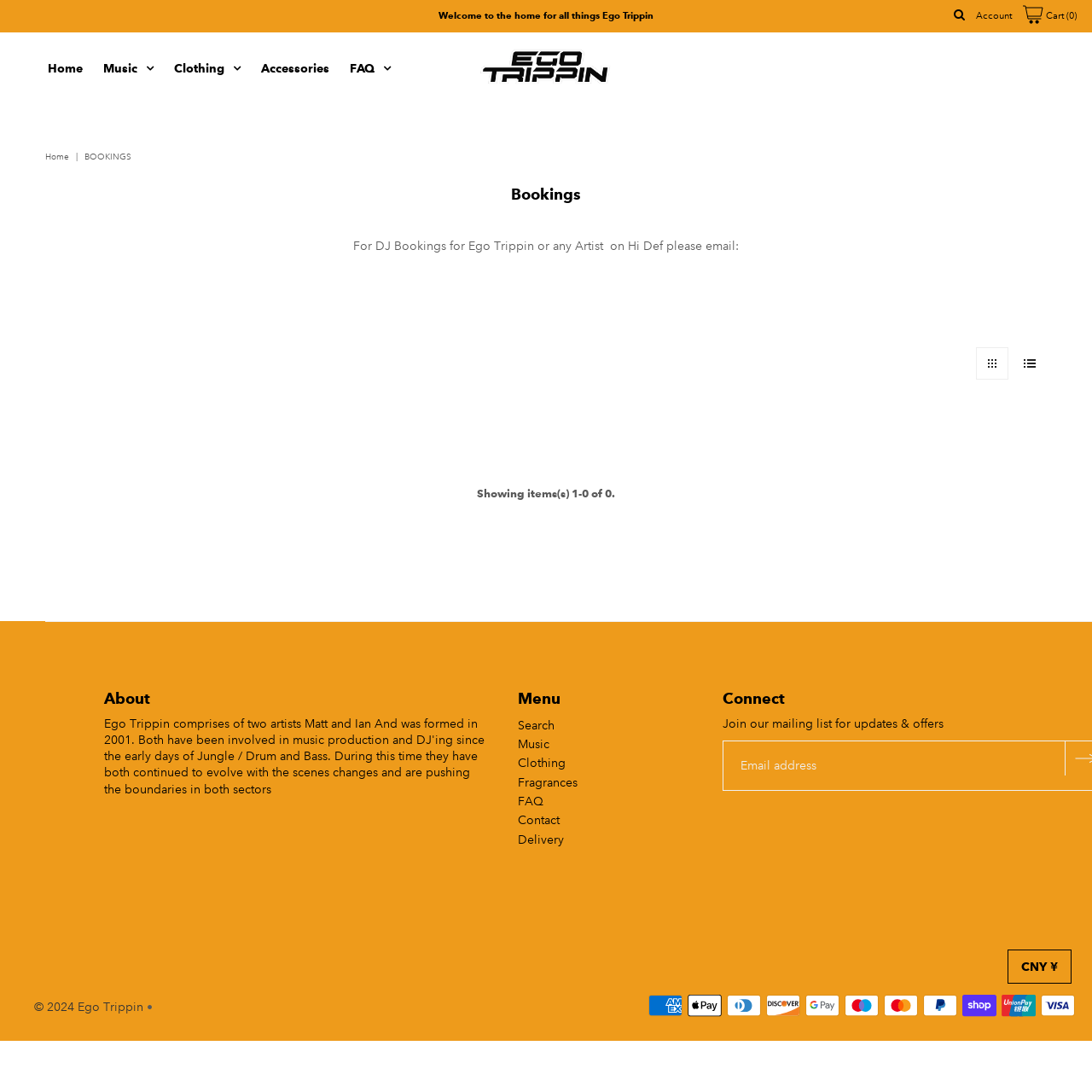Identify the bounding box coordinates of the clickable region necessary to fulfill the following instruction: "Click on the 'Music' link". The bounding box coordinates should be four float numbers between 0 and 1, i.e., [left, top, right, bottom].

[0.087, 0.039, 0.149, 0.086]